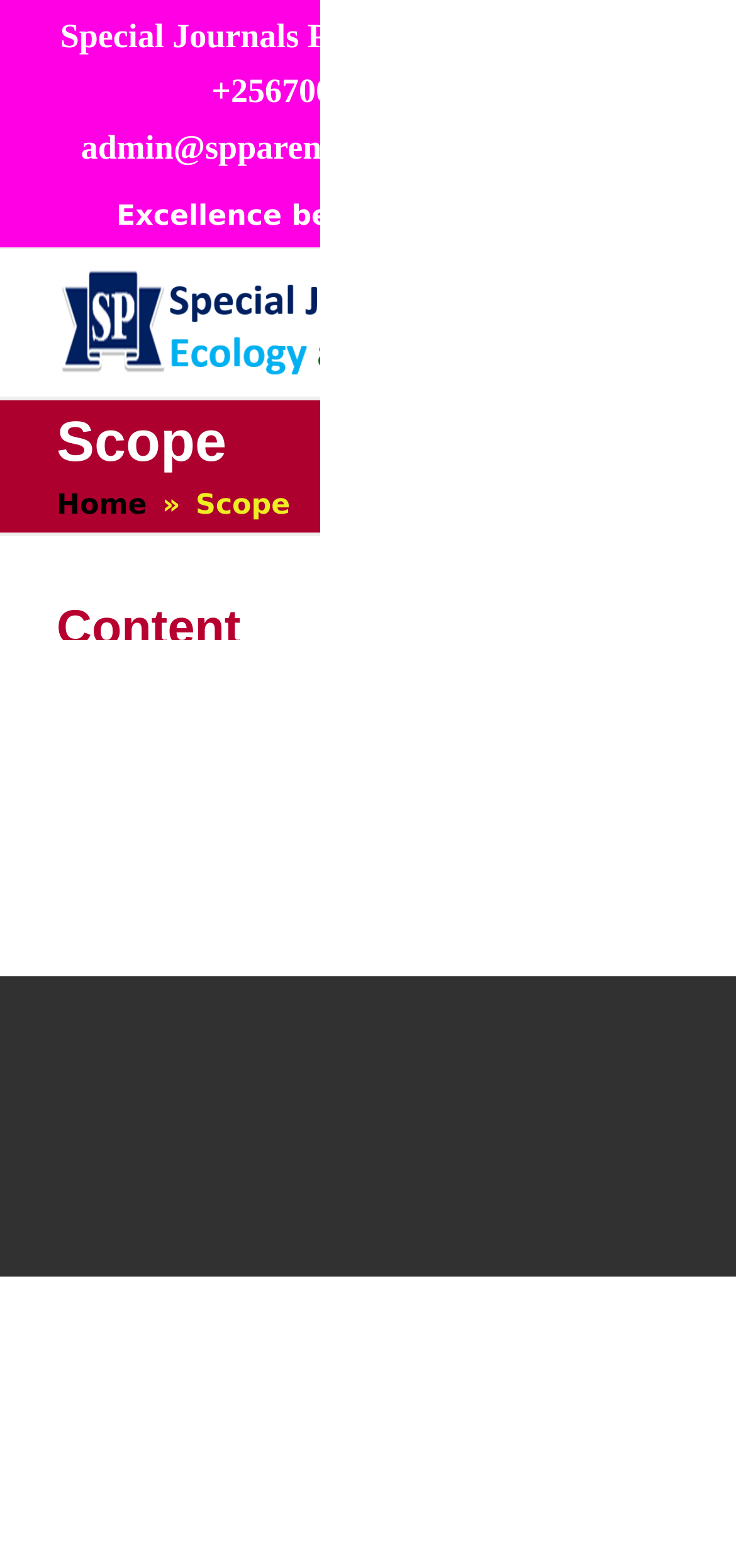Could you find the bounding box coordinates of the clickable area to complete this instruction: "View 1 Content"?

[0.123, 0.521, 0.332, 0.54]